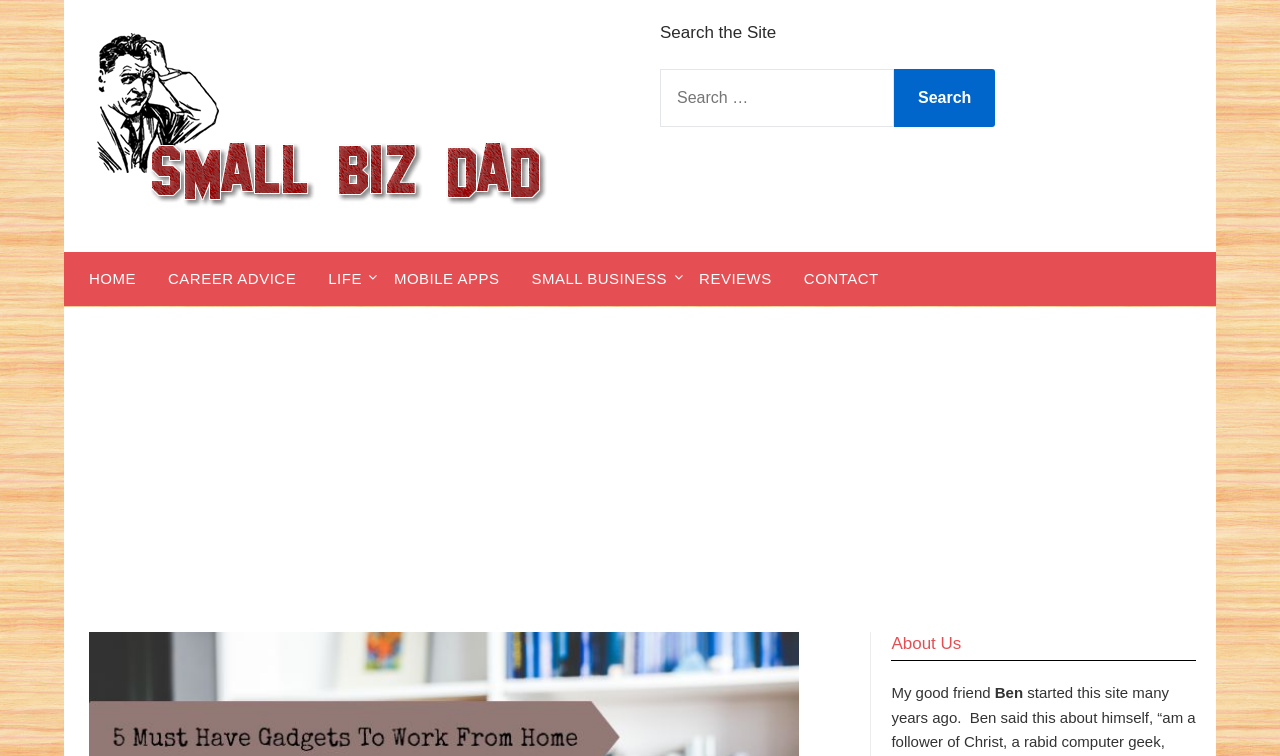What is the name of the website?
Please give a well-detailed answer to the question.

The name of the website can be found at the top left corner of the webpage, where it says 'Small Biz Dad' in a link format.